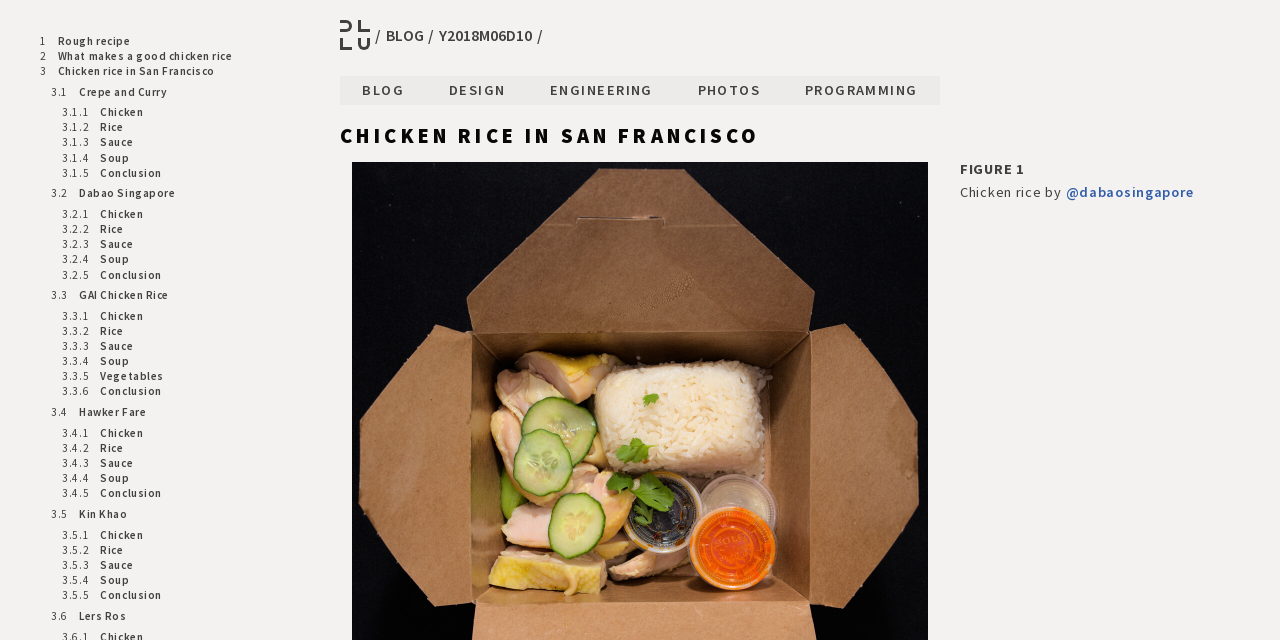Identify the bounding box coordinates for the UI element described by the following text: "3.6 Lers Ros". Provide the coordinates as four float numbers between 0 and 1, in the format [left, top, right, bottom].

[0.04, 0.951, 0.241, 0.975]